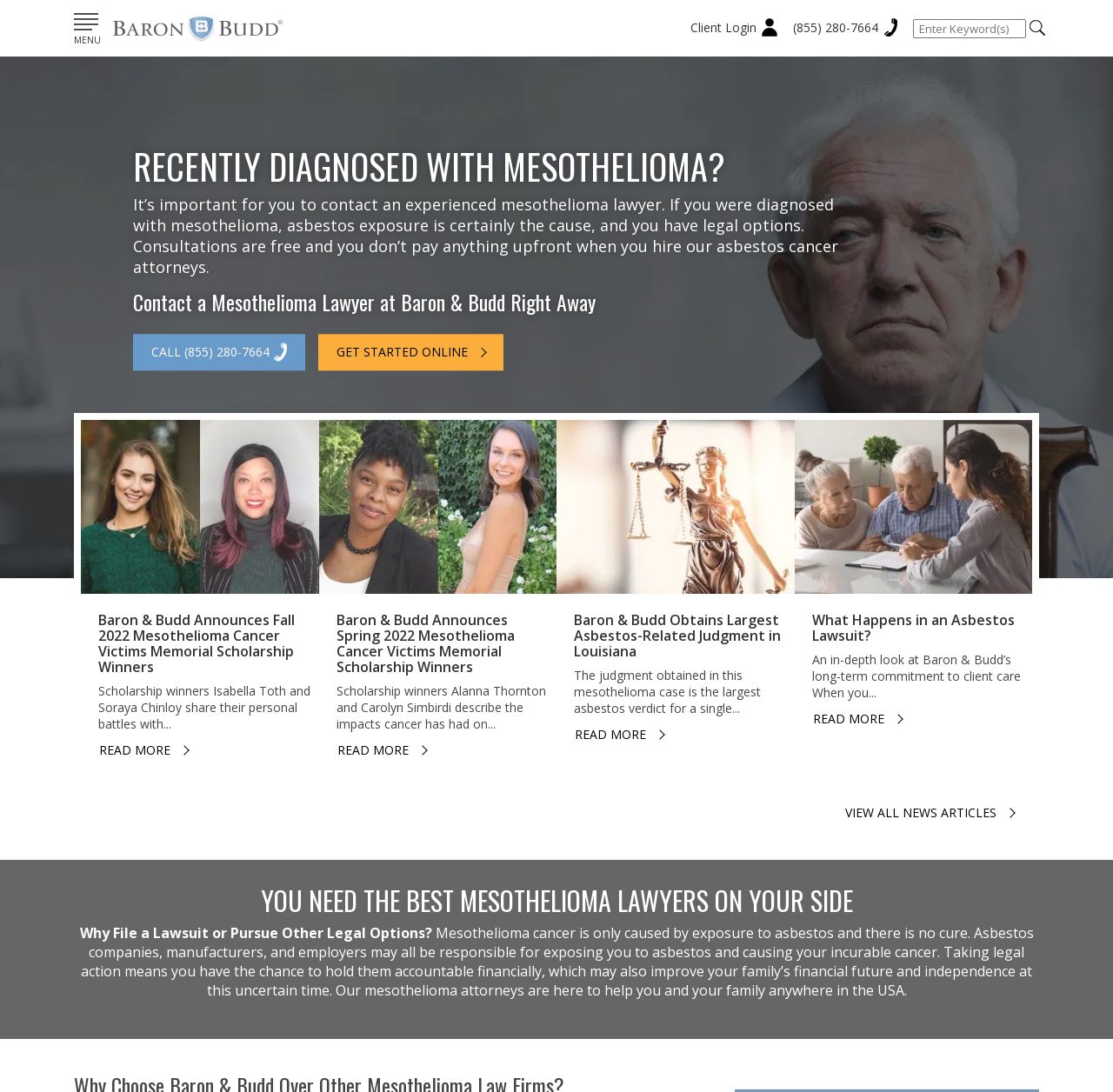What is the purpose of contacting a mesothelioma lawyer?
Please ensure your answer to the question is detailed and covers all necessary aspects.

I inferred this by reading the StaticText element that says 'Taking legal action means you have the chance to hold them accountable financially, which may also improve your family’s financial future and independence at this uncertain time.' which suggests that contacting a mesothelioma lawyer is for financial compensation.